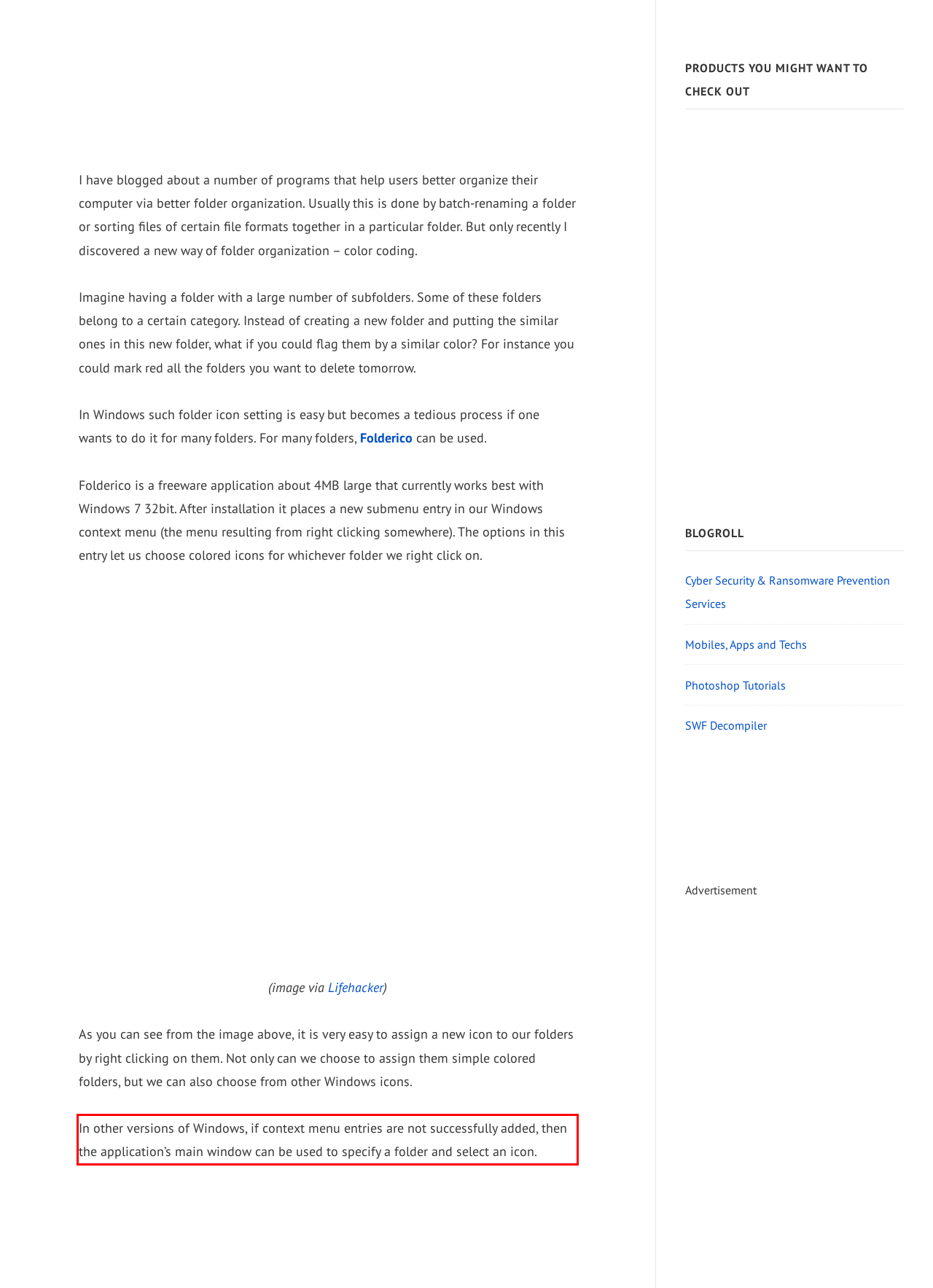You are provided with a screenshot of a webpage containing a red bounding box. Please extract the text enclosed by this red bounding box.

In other versions of Windows, if context menu entries are not successfully added, then the application’s main window can be used to specify a folder and select an icon.